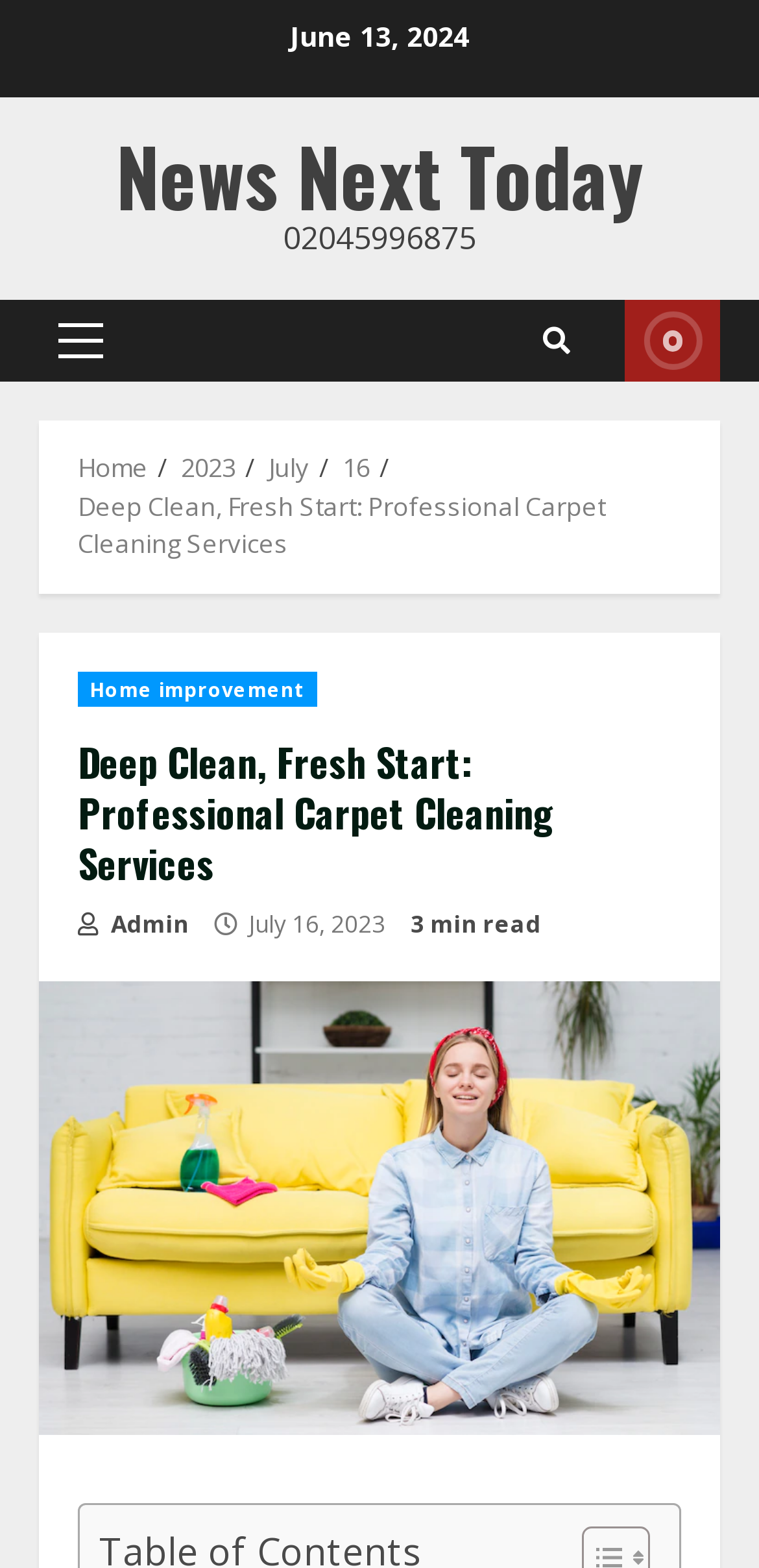Find the bounding box coordinates for the HTML element described in this sentence: "July". Provide the coordinates as four float numbers between 0 and 1, in the format [left, top, right, bottom].

[0.354, 0.287, 0.408, 0.309]